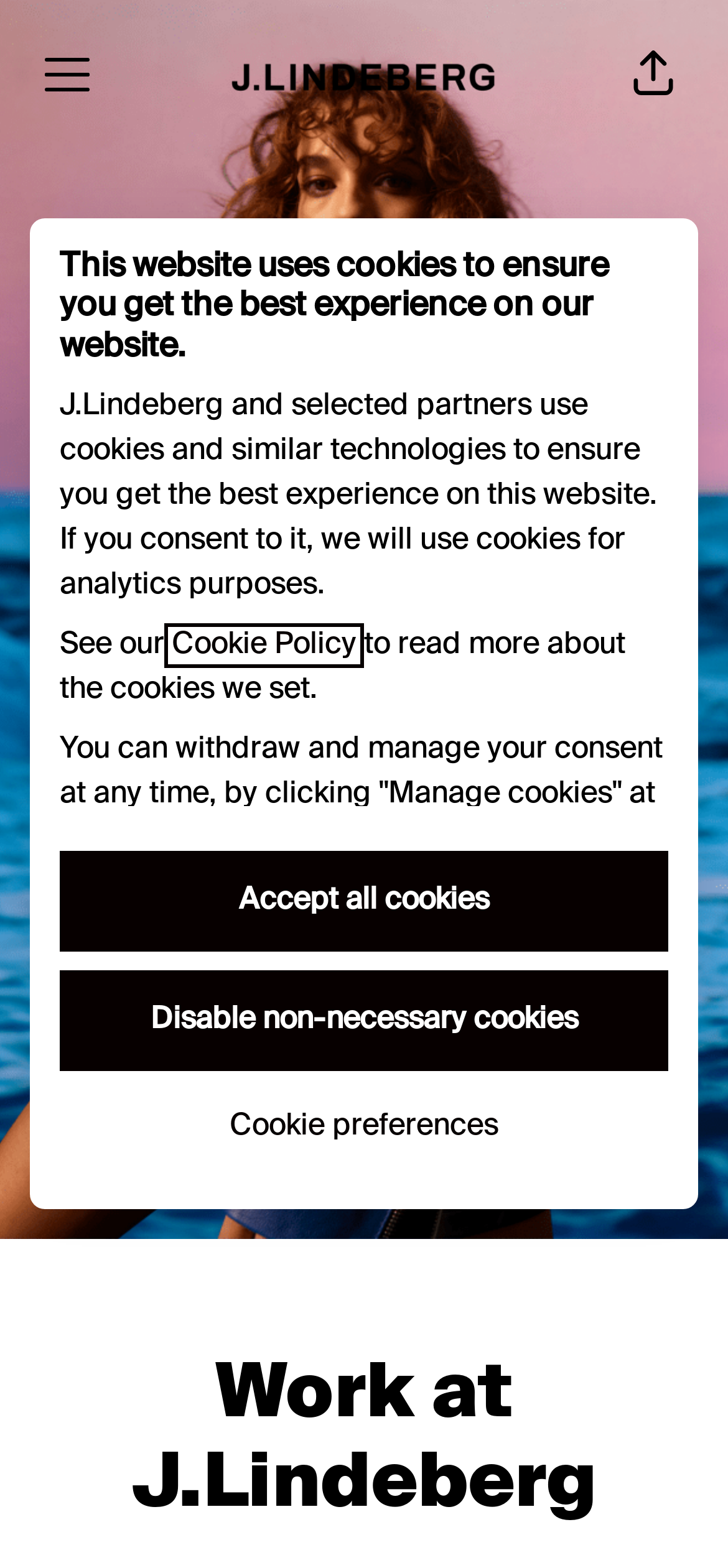How can I scroll to the main content?
Please provide a single word or phrase in response based on the screenshot.

Click 'Scroll to content' button